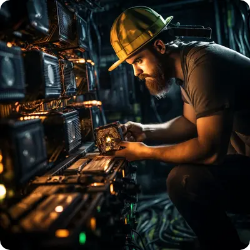What type of component is the miner examining?
From the image, respond using a single word or phrase.

GPU